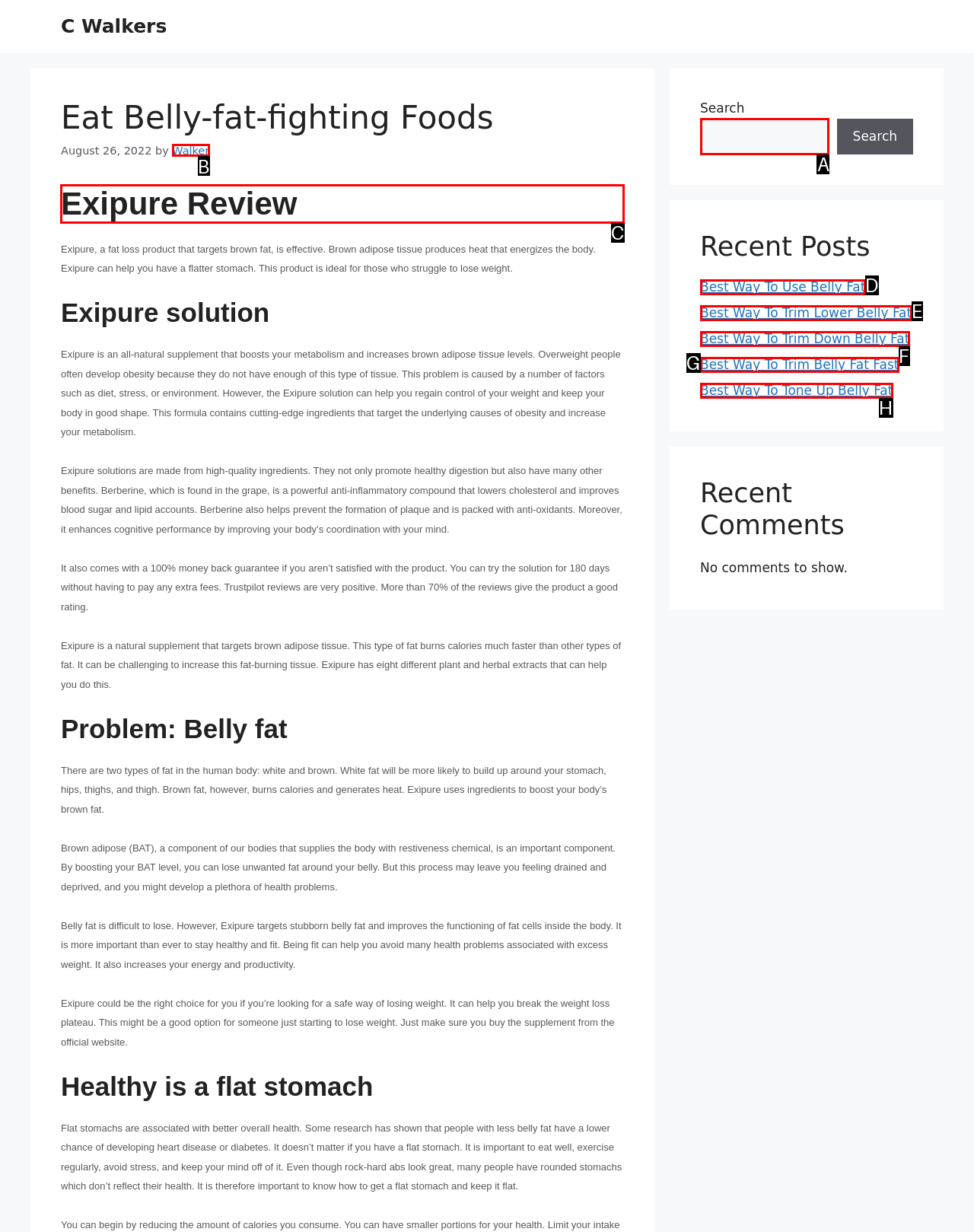Determine which HTML element should be clicked for this task: Read Exipure Review
Provide the option's letter from the available choices.

C